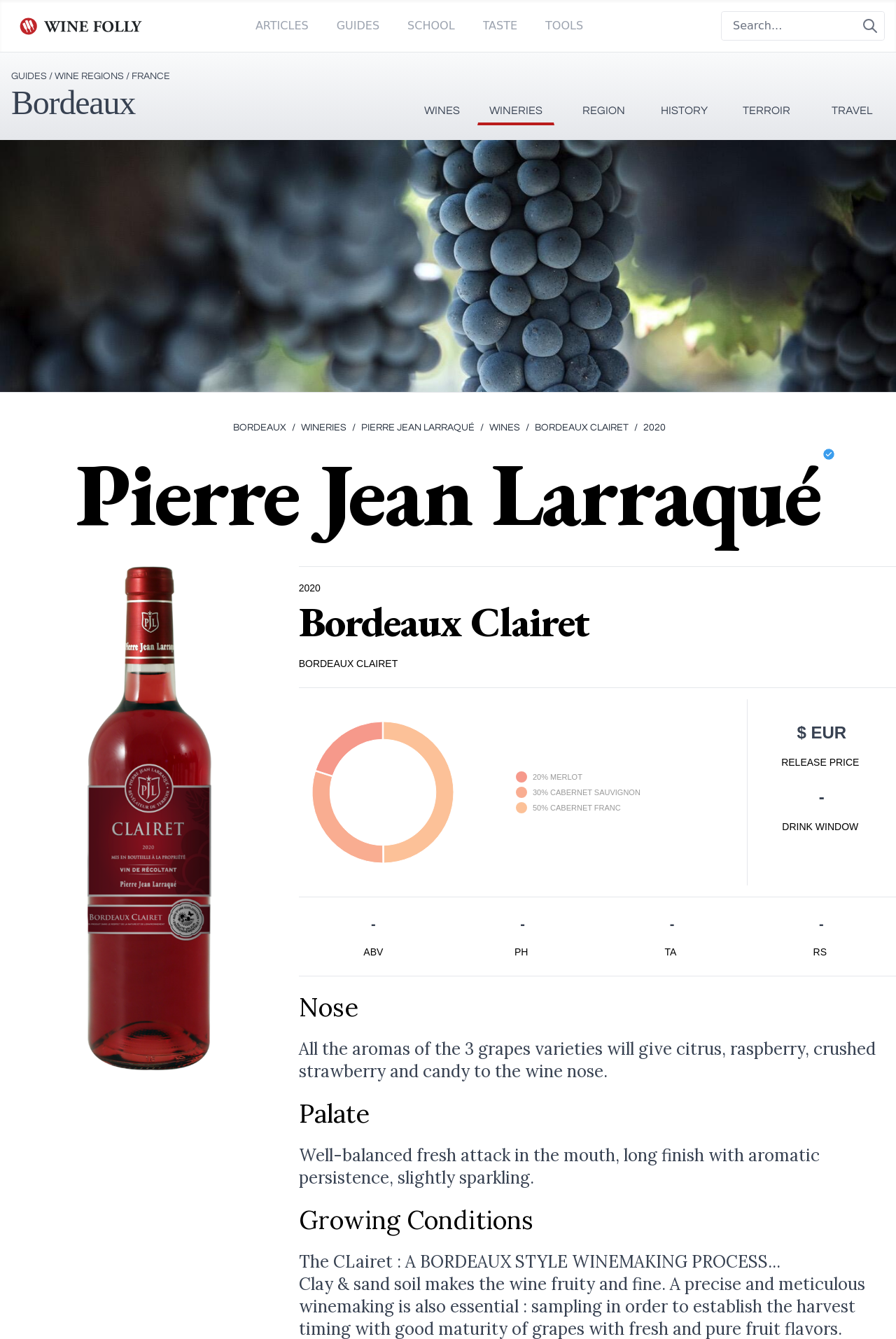Based on the image, provide a detailed response to the question:
What is the ABV of the wine?

I found the answer by looking at the heading elements on the webpage, specifically the one with the text 'ABV' which has a static text element next to it with the text '-'. This indicates that the ABV of the wine is not specified.